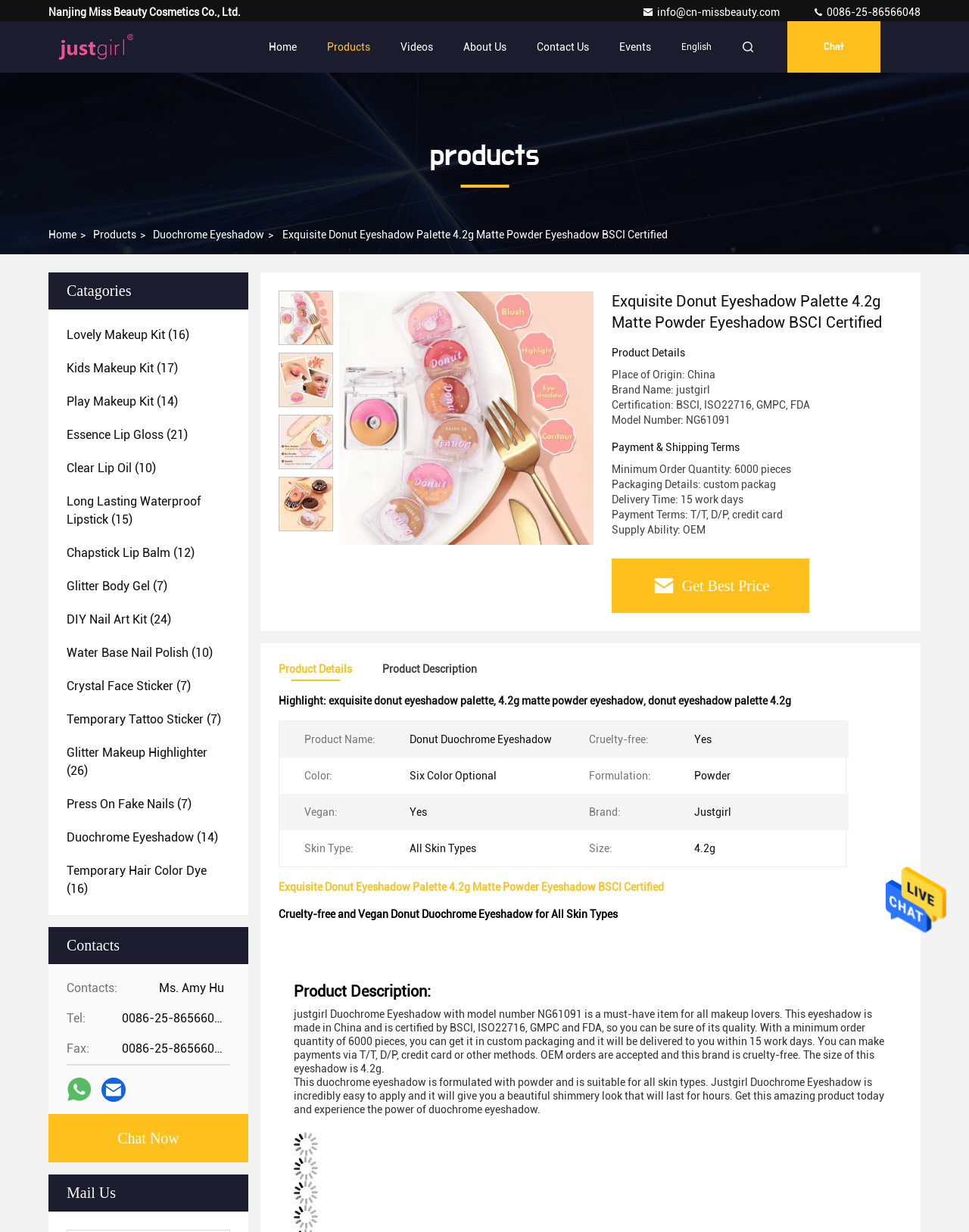Carefully observe the image and respond to the question with a detailed answer:
How many categories are listed?

I counted the number of links under the 'Catagories' heading, and there are 9 categories listed, including 'Lovely Makeup Kit', 'Kids Makeup Kit', and so on.